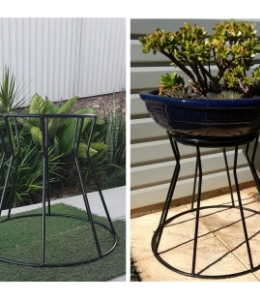What type of plants are in the ceramic pot?
Identify the answer in the screenshot and reply with a single word or phrase.

Succulent plants